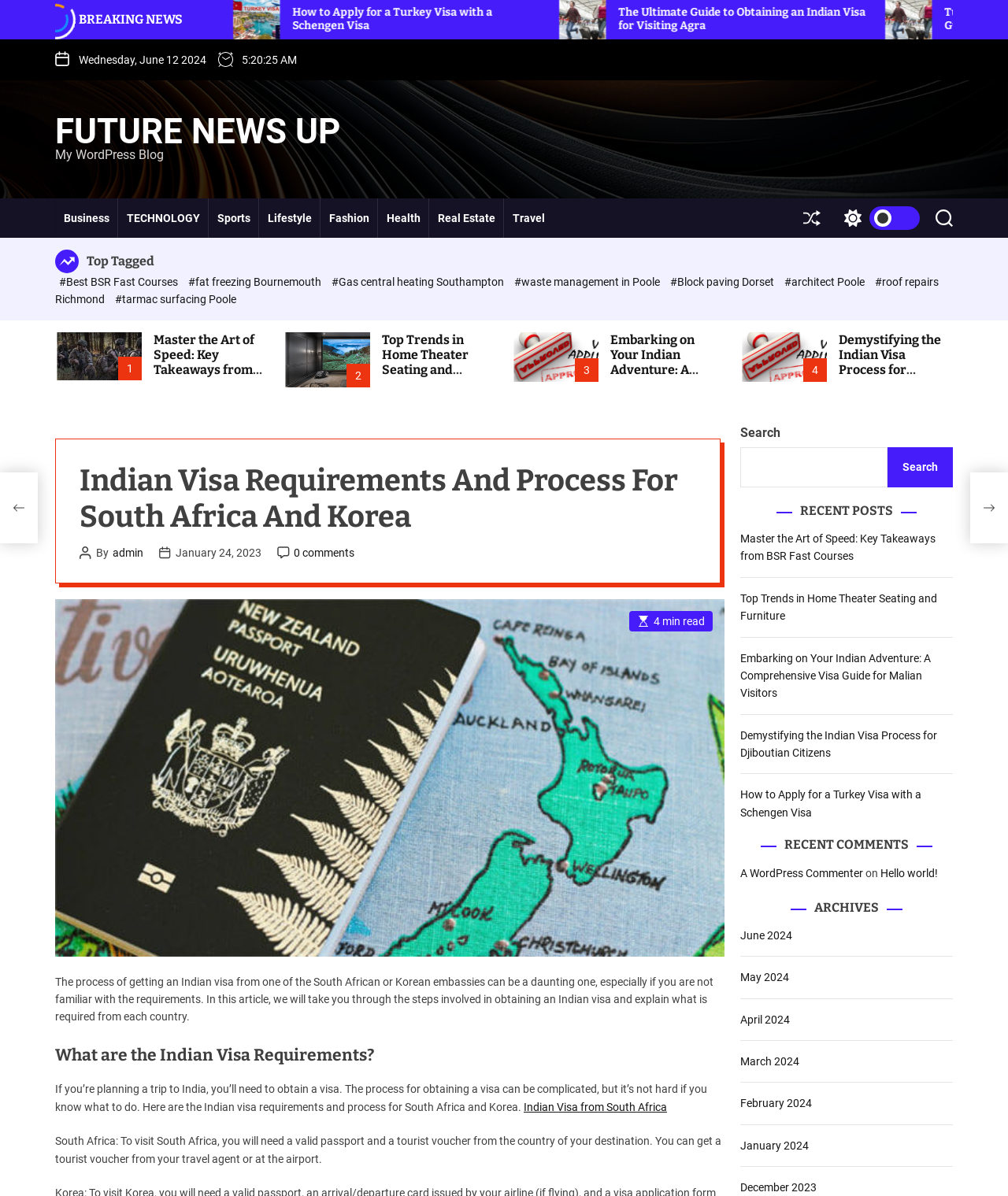Determine the bounding box coordinates of the section to be clicked to follow the instruction: "Click the 'FUTURE NEWS UP' link". The coordinates should be given as four float numbers between 0 and 1, formatted as [left, top, right, bottom].

[0.055, 0.096, 0.338, 0.125]